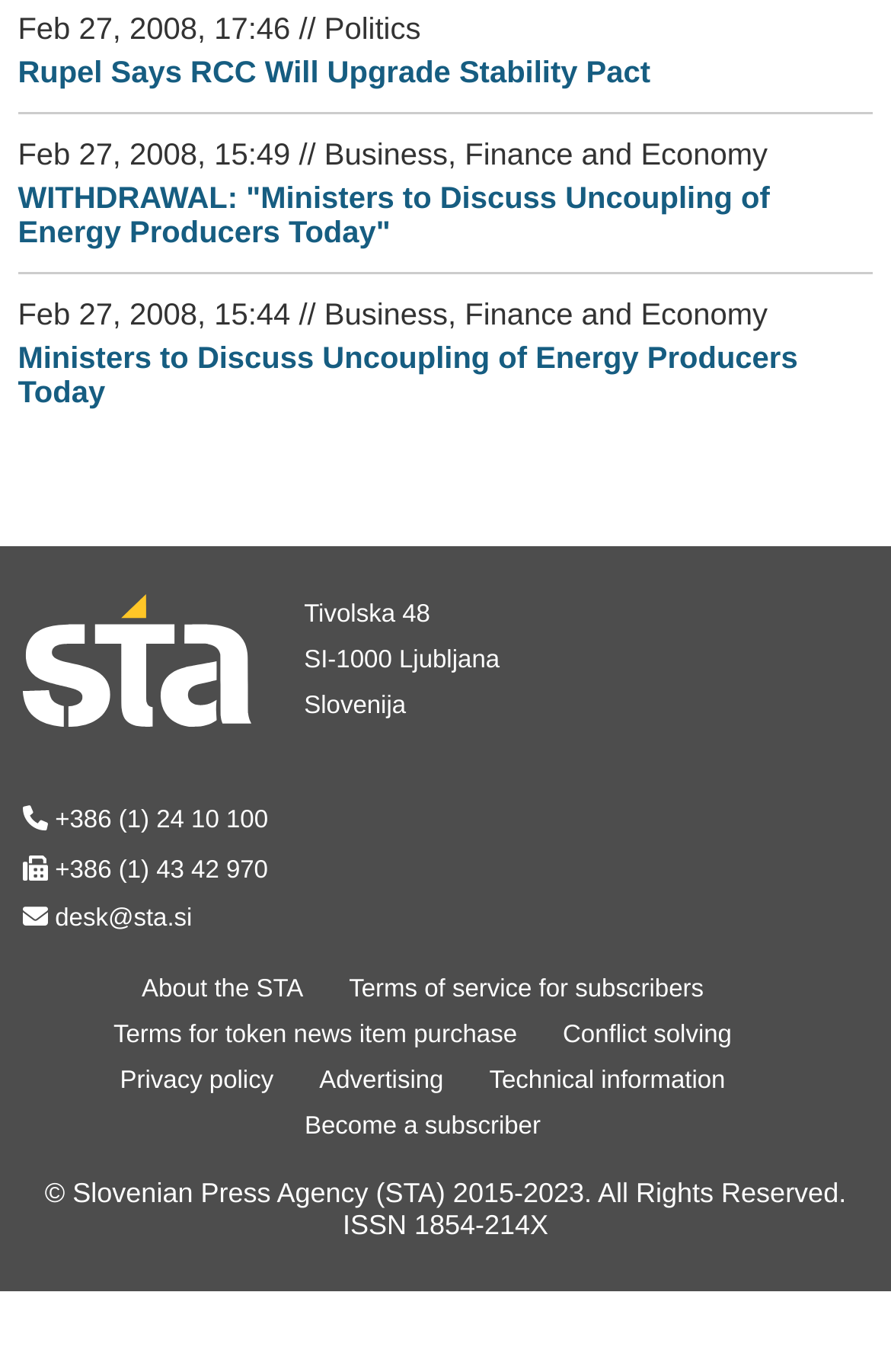Please identify the bounding box coordinates of the region to click in order to complete the given instruction: "Learn more about 'Technical information'". The coordinates should be four float numbers between 0 and 1, i.e., [left, top, right, bottom].

[0.549, 0.778, 0.814, 0.798]